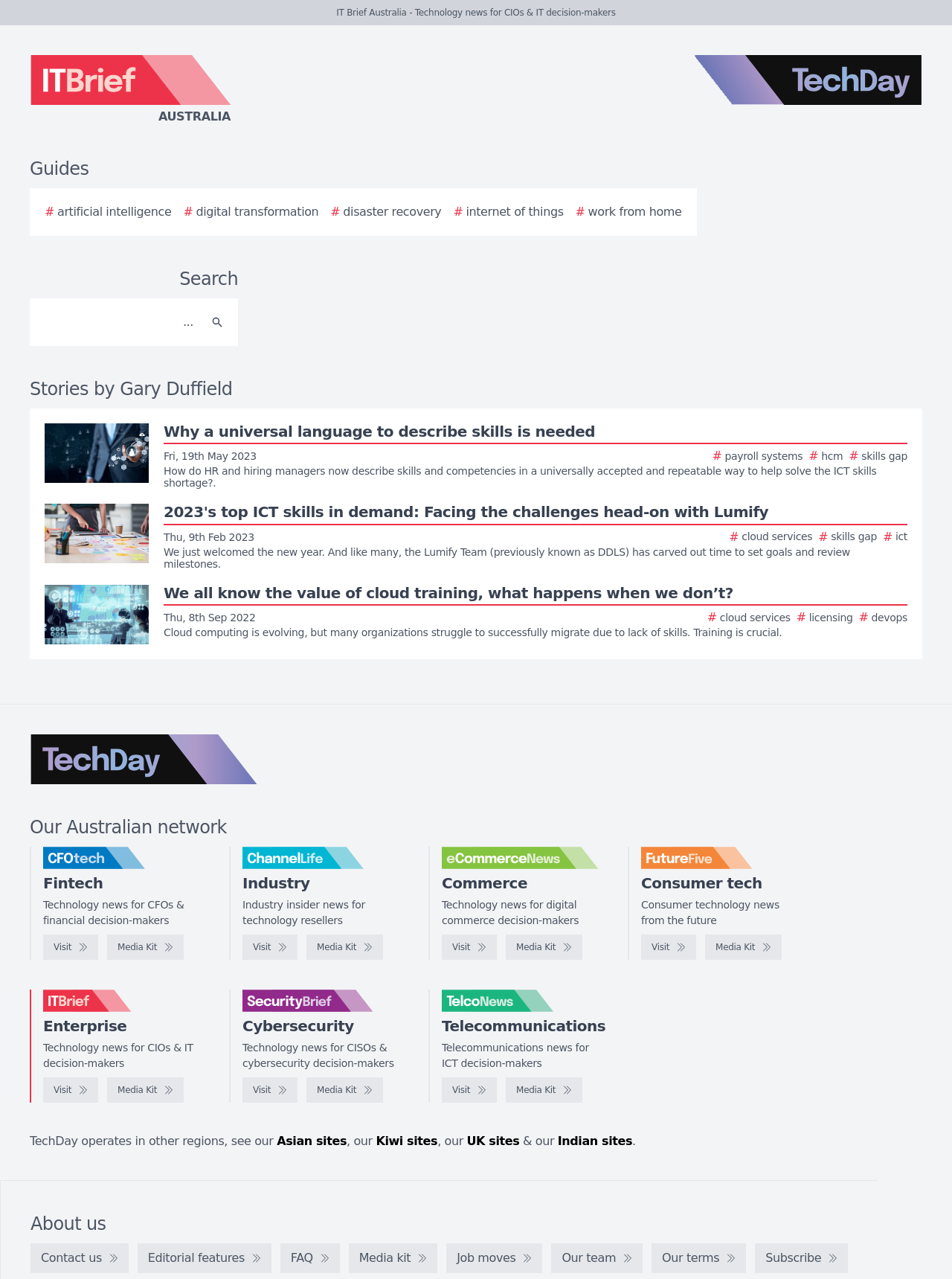Extract the bounding box coordinates of the UI element described by: "Asian sites". The coordinates should include four float numbers ranging from 0 to 1, e.g., [left, top, right, bottom].

[0.291, 0.886, 0.364, 0.897]